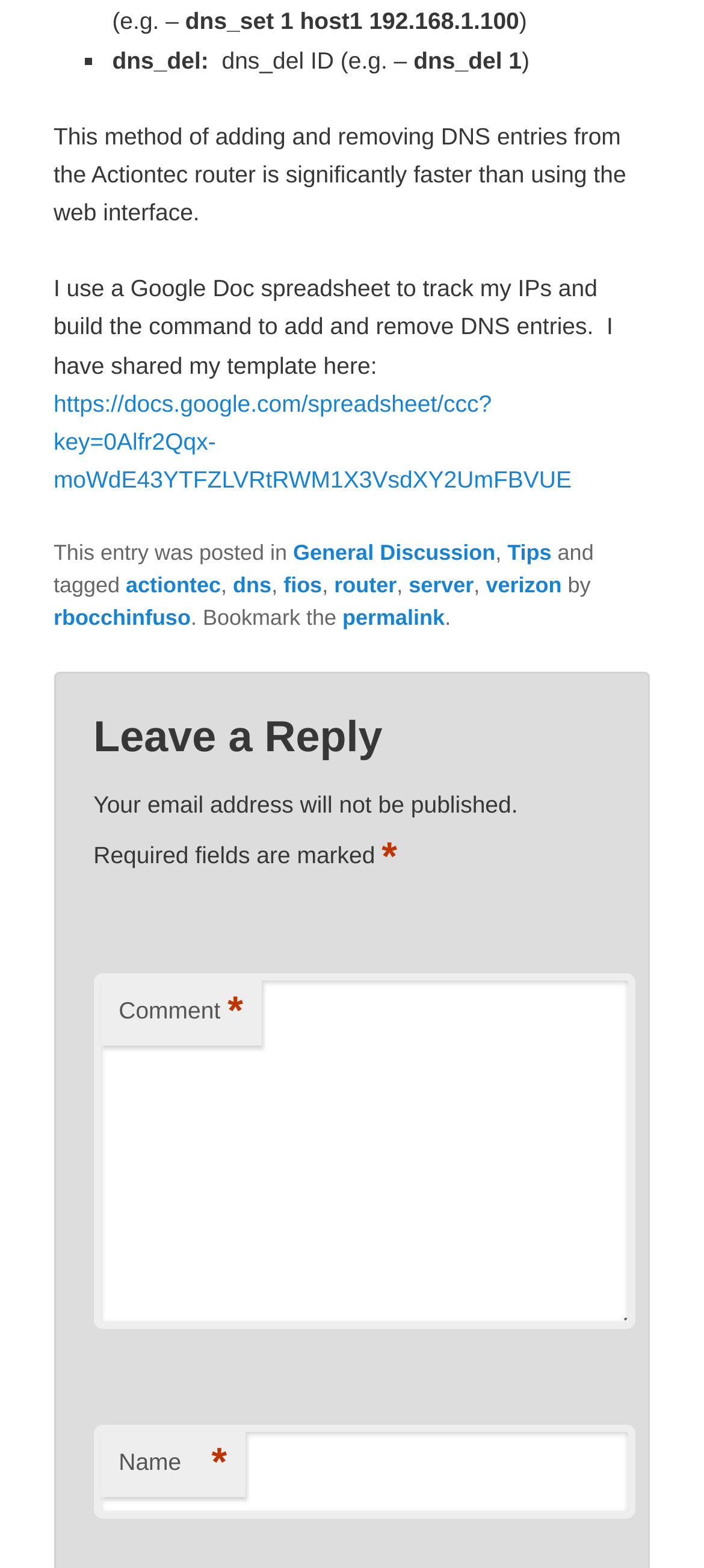What is the author of this post?
From the screenshot, provide a brief answer in one word or phrase.

rbocchinfuso